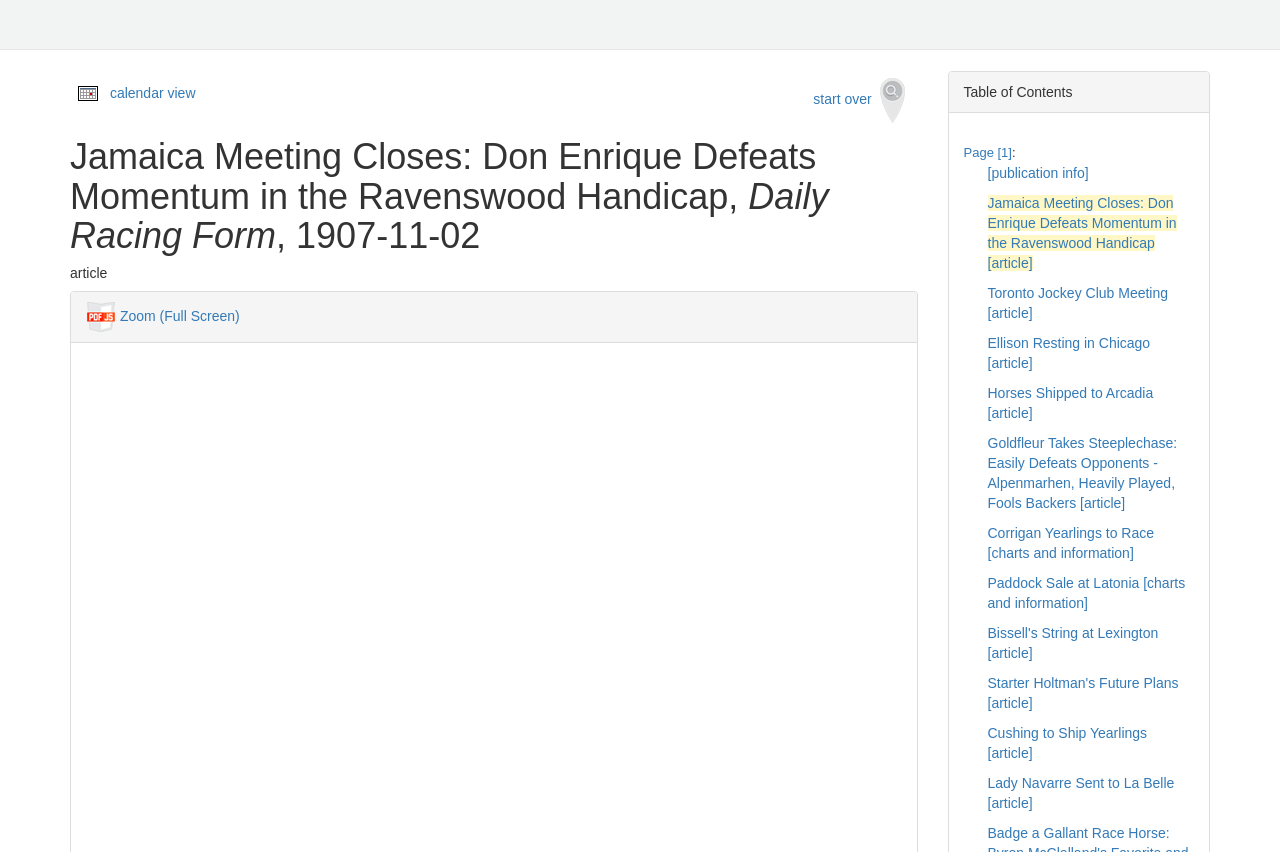Identify the bounding box coordinates of the element that should be clicked to fulfill this task: "Make an HOA Payment". The coordinates should be provided as four float numbers between 0 and 1, i.e., [left, top, right, bottom].

None